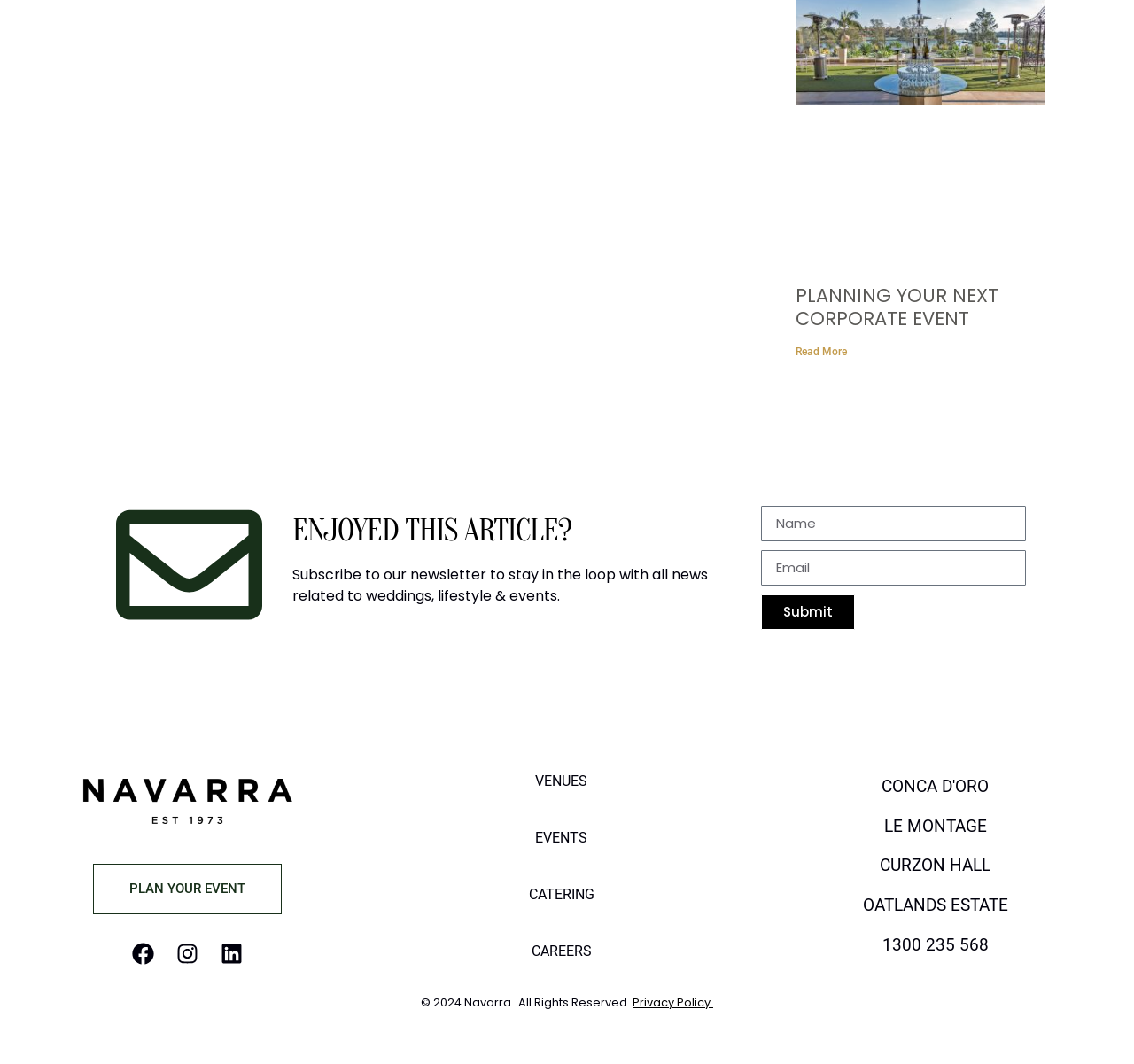Identify the bounding box coordinates of the area that should be clicked in order to complete the given instruction: "Read more about 'Planning Your Next Corporate Event'". The bounding box coordinates should be four float numbers between 0 and 1, i.e., [left, top, right, bottom].

[0.702, 0.325, 0.747, 0.336]